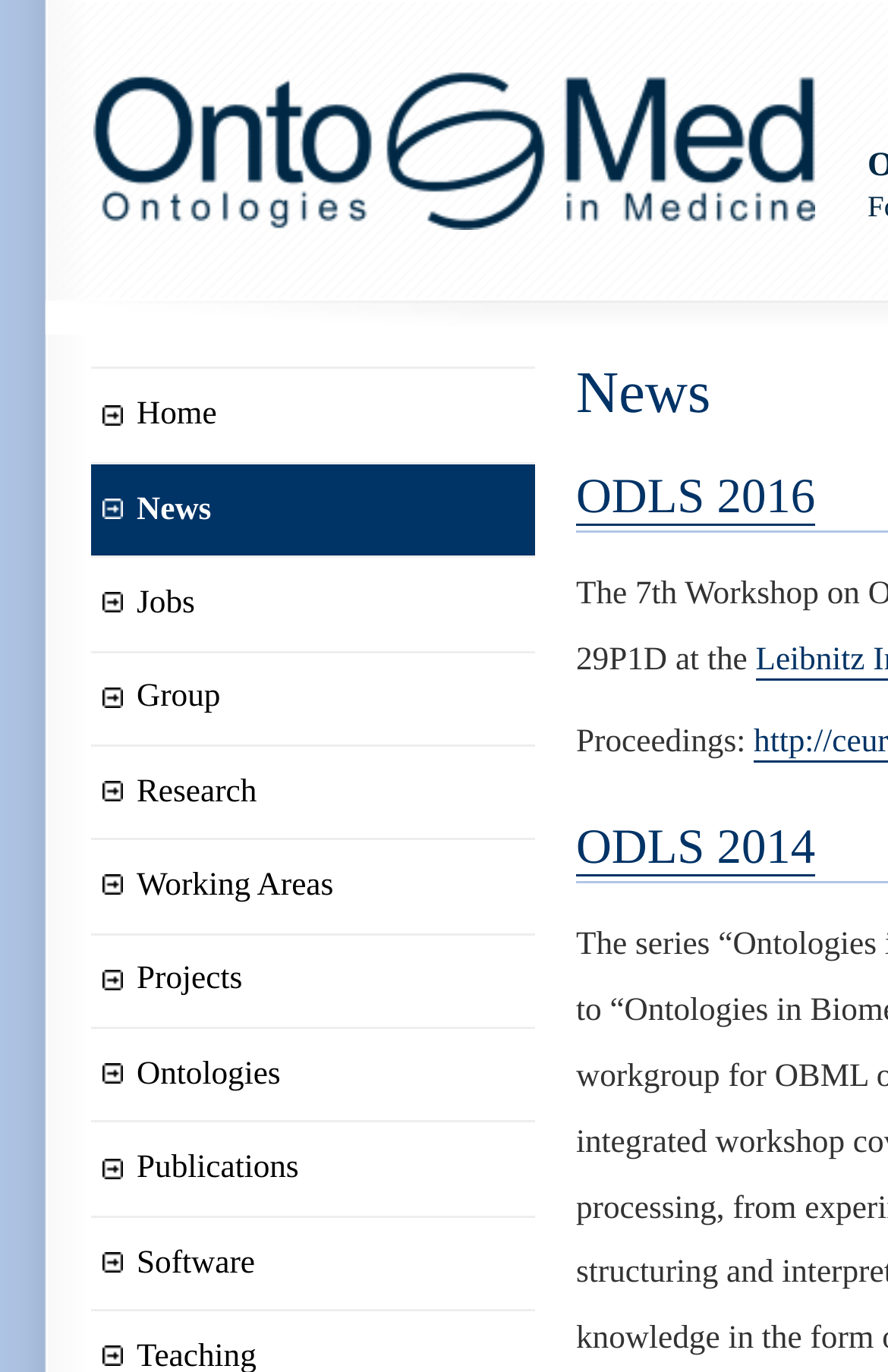Create a detailed summary of all the visual and textual information on the webpage.

The webpage is about the Onto-Med Research Group, with a focus on news. At the top-left corner, there is a link to skip to the main content. Next to it, there is an image of the Onto-Med logo, taking up most of the top section of the page. 

Below the logo, there is a section with a heading "Hauptnavigation" (main navigation) on the left side, containing a list of links to different parts of the website, including Home, News, Jobs, Group, Research, Working Areas, Projects, Ontologies, Publications, and Software. These links are stacked vertically, with the Home link at the top and the Software link at the bottom.

On the right side of the page, there is a section with a link to "ODLS 2016" and a static text "Proceedings:" above another link to "ODLS 2014". These elements are positioned near the top-right corner of the page.